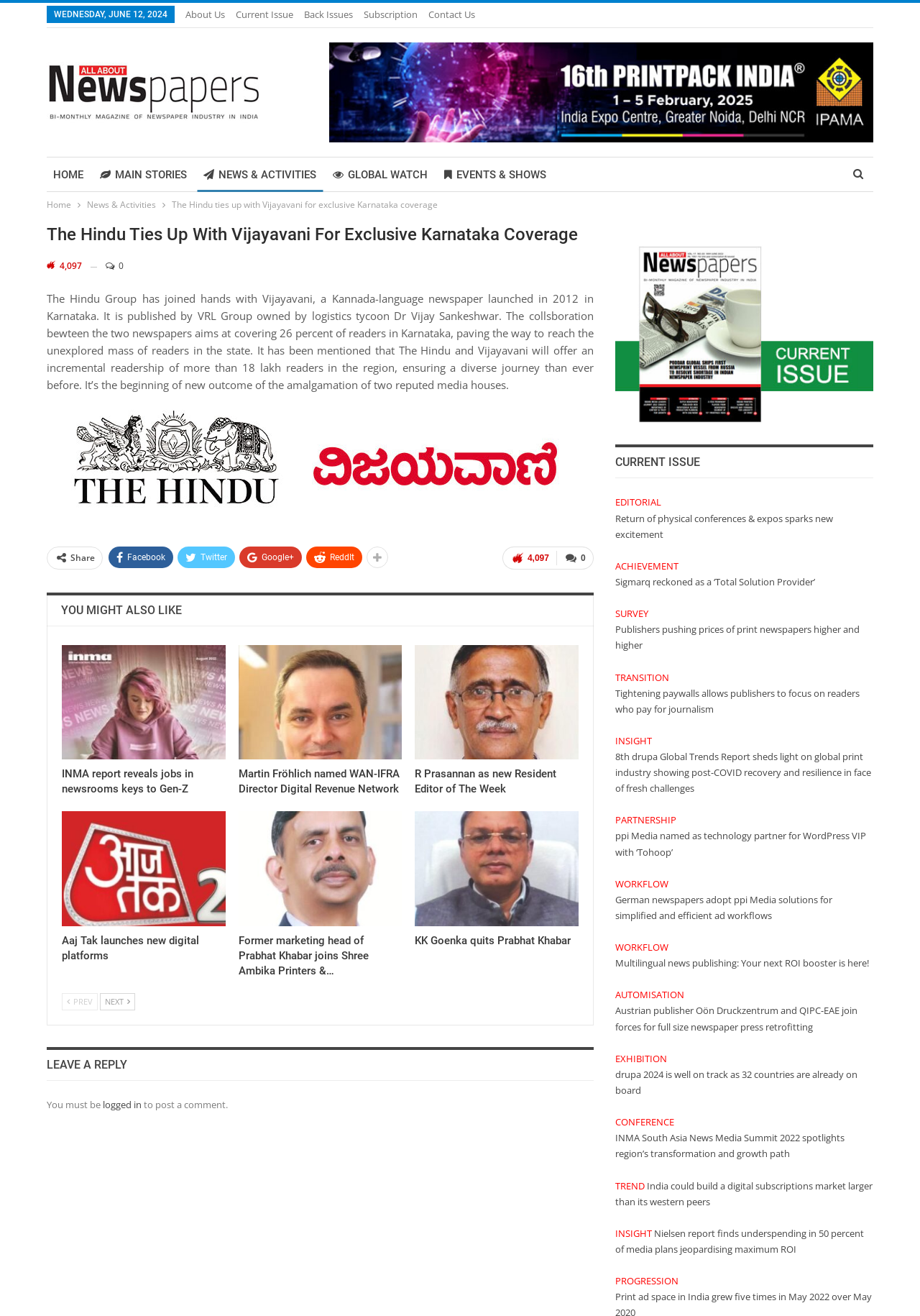Identify the bounding box coordinates of the area you need to click to perform the following instruction: "Read the news 'INMA report reveals jobs in newsrooms keys to Gen-Z'".

[0.067, 0.49, 0.245, 0.577]